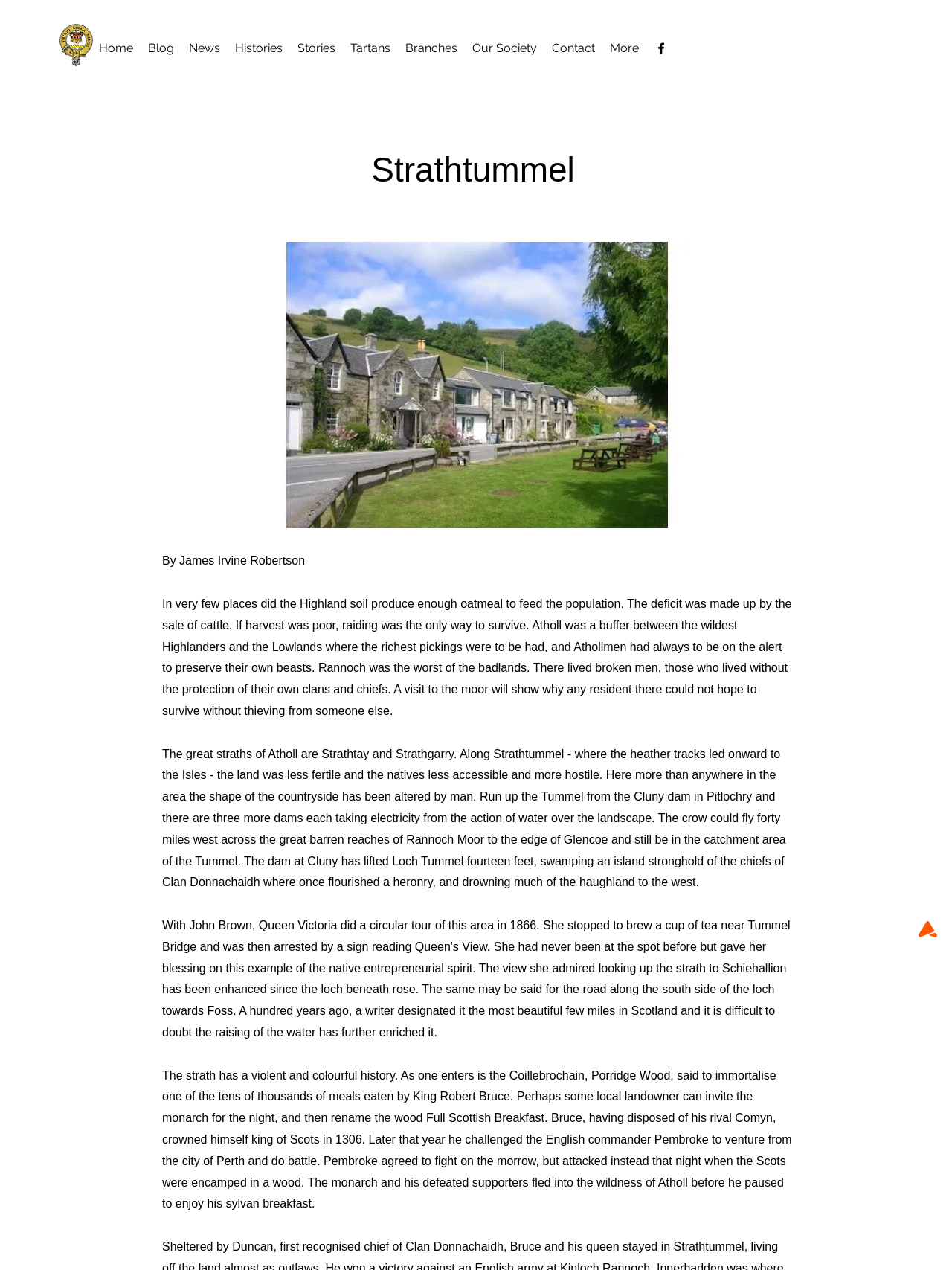What is the purpose of the dams on the Tummel?
Based on the visual details in the image, please answer the question thoroughly.

Based on the webpage content, specifically the text 'Run up the Tummel from the Cluny dam in Pitlochry and there are three more dams each taking electricity from the action of water over the landscape.', it can be inferred that the dams on the Tummel are used to generate electricity.